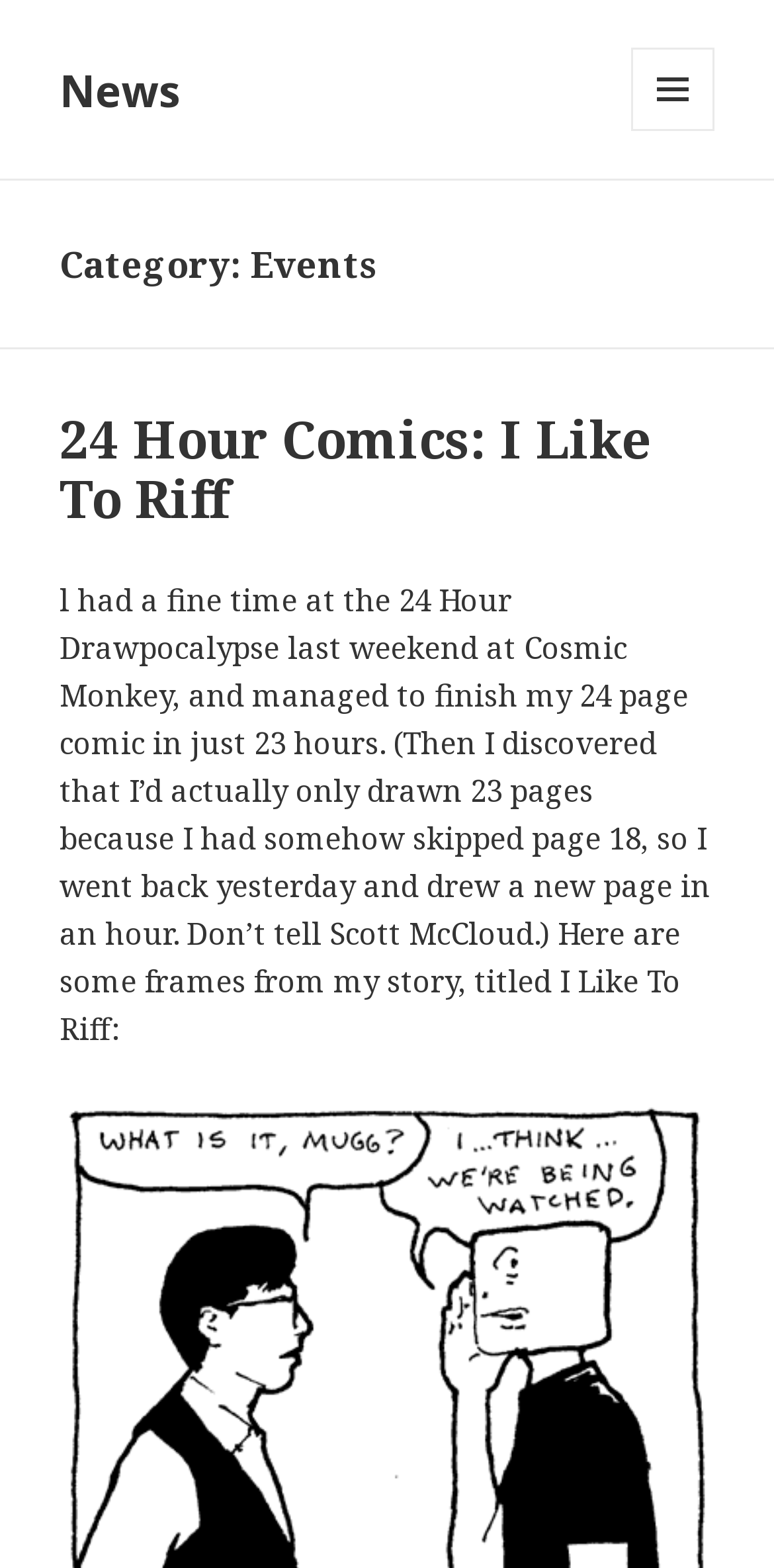Give a one-word or phrase response to the following question: What is the category of the current event?

Events